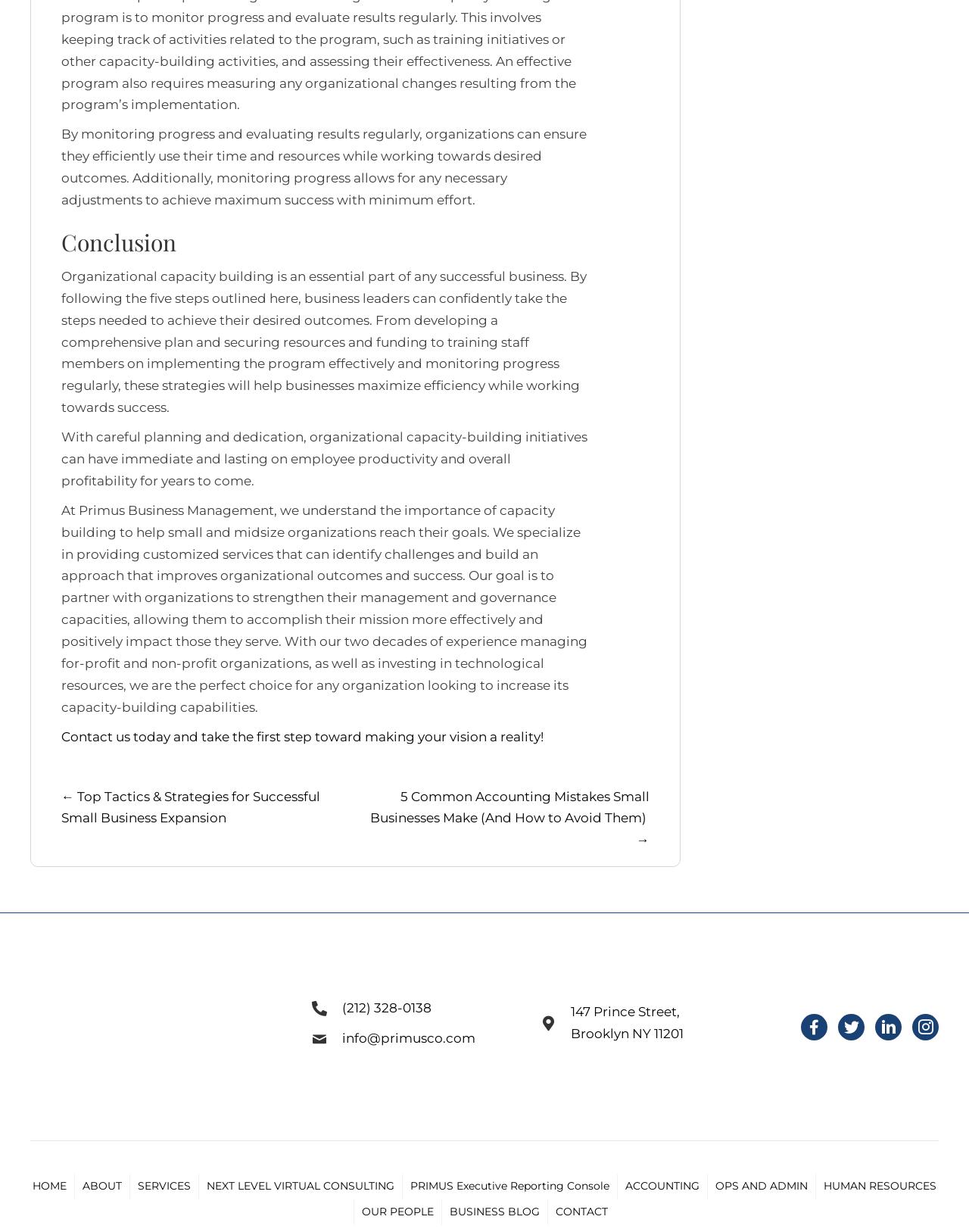Kindly determine the bounding box coordinates of the area that needs to be clicked to fulfill this instruction: "Click the 'Contact us today and take the first step toward making your vision a reality!' link".

[0.063, 0.592, 0.561, 0.604]